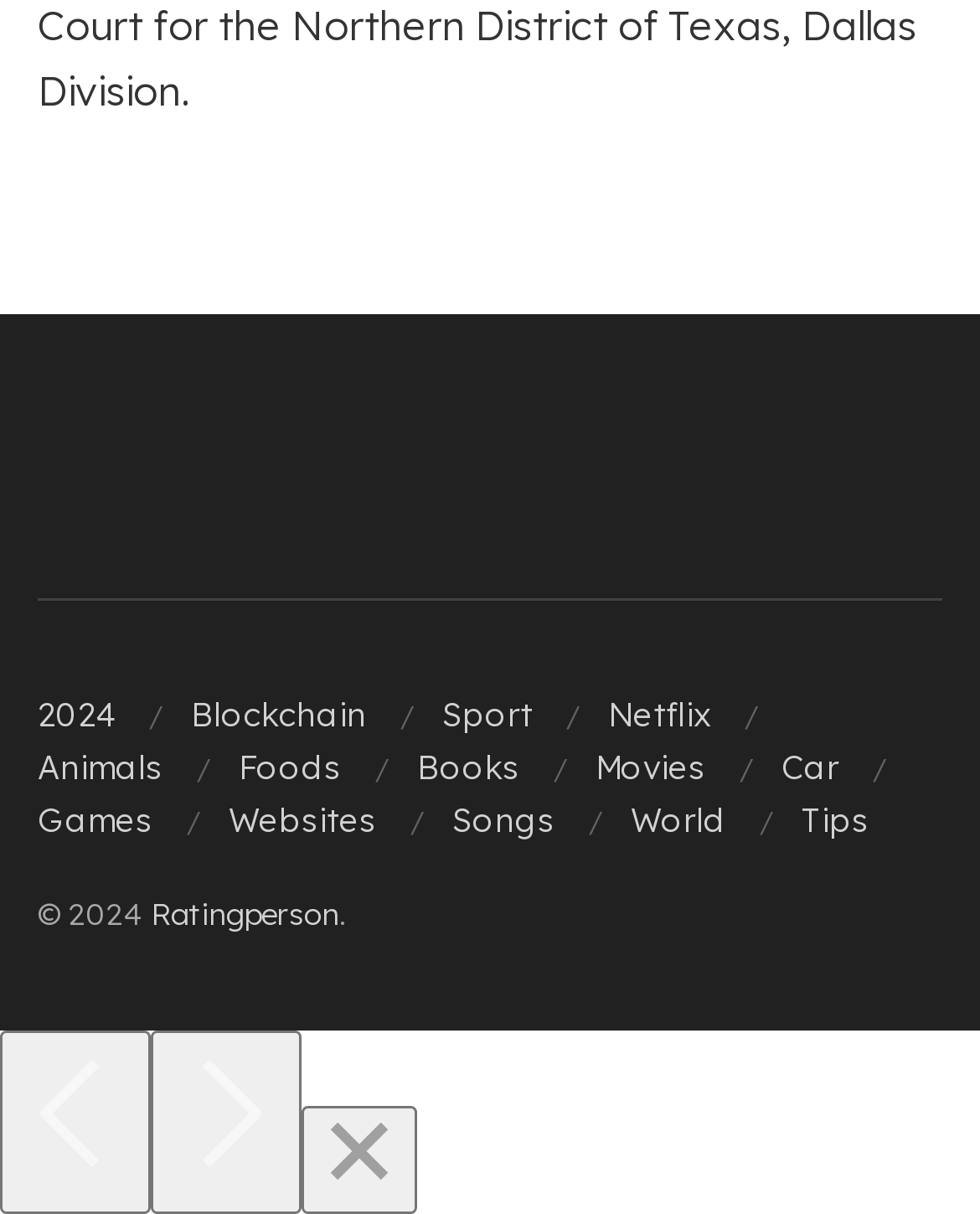Reply to the question below using a single word or brief phrase:
What is the year mentioned in the copyright text?

2024